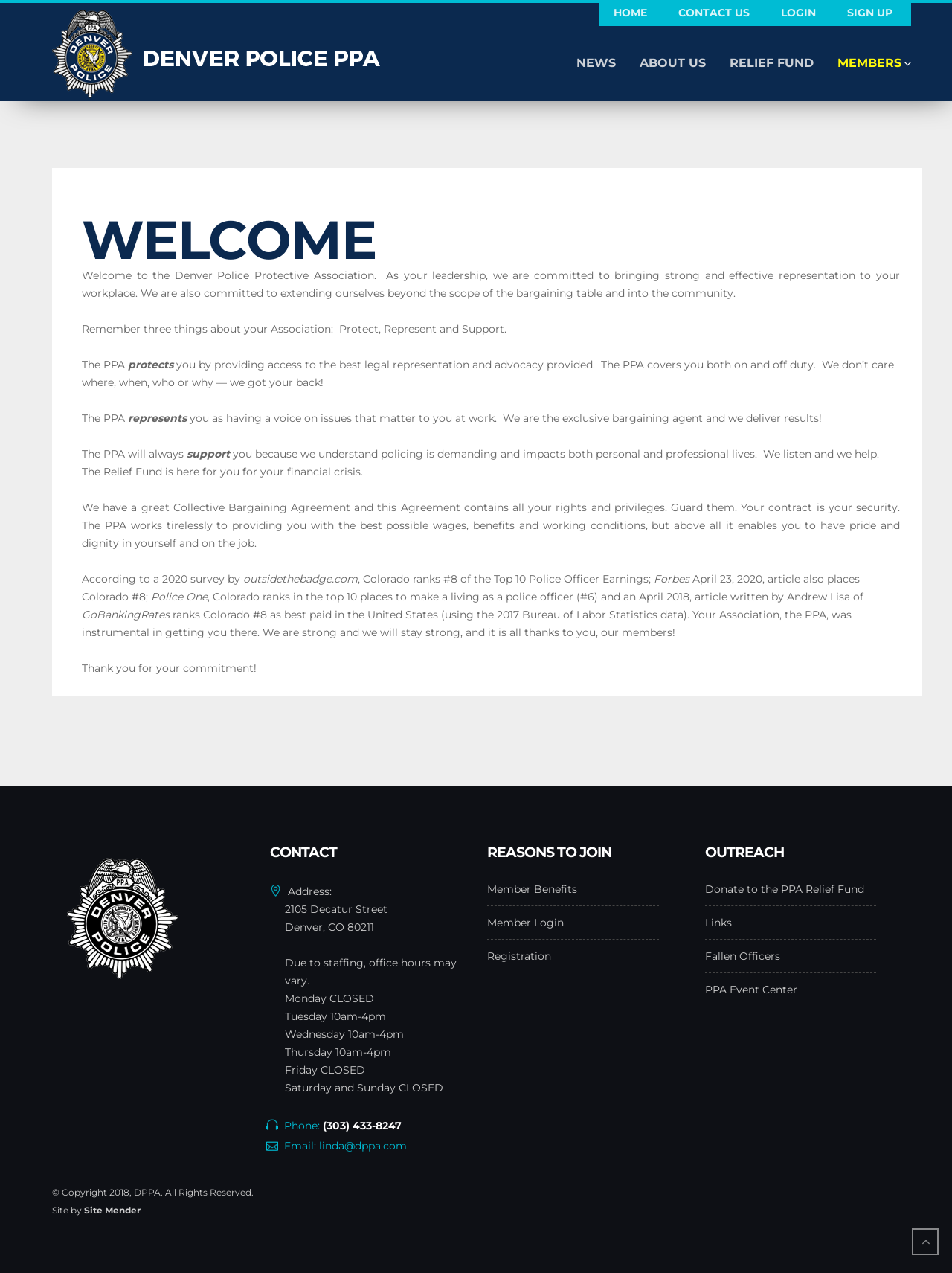Answer succinctly with a single word or phrase:
What is the name of the association?

Denver Police Protective Association